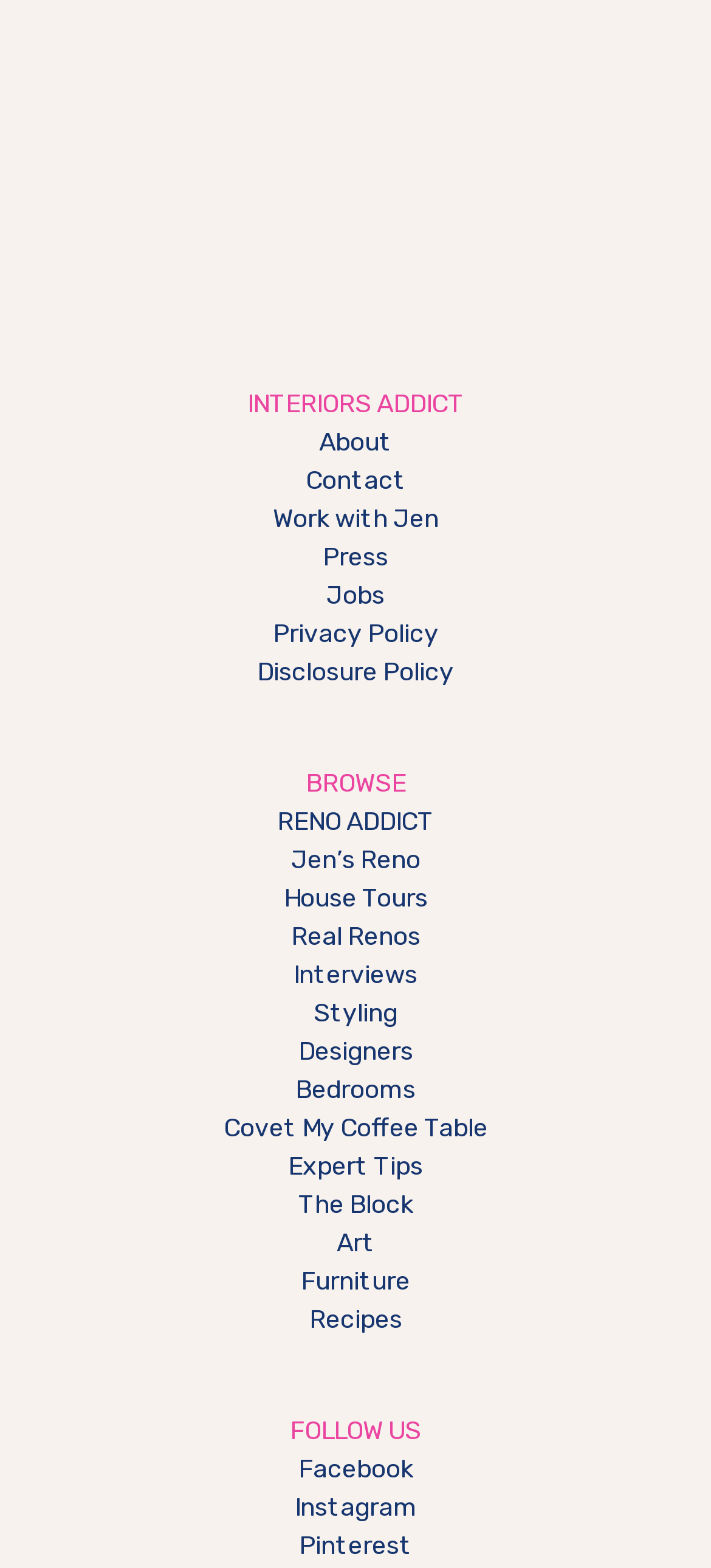How many social media links are there in the 'FOLLOW US' category?
Please provide a single word or phrase as your answer based on the screenshot.

3